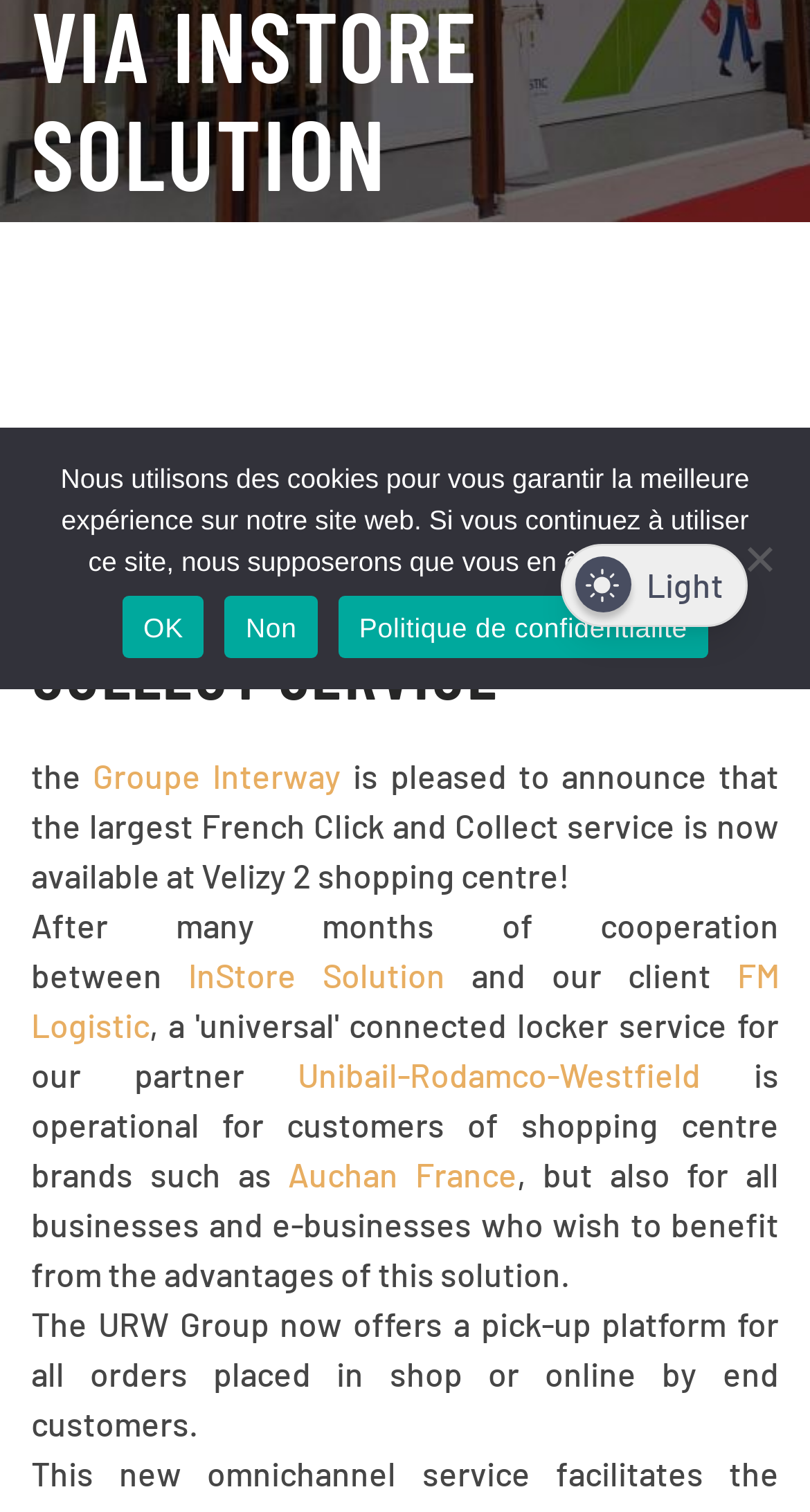Using the provided element description "Jeremy Strandberg", determine the bounding box coordinates of the UI element.

None